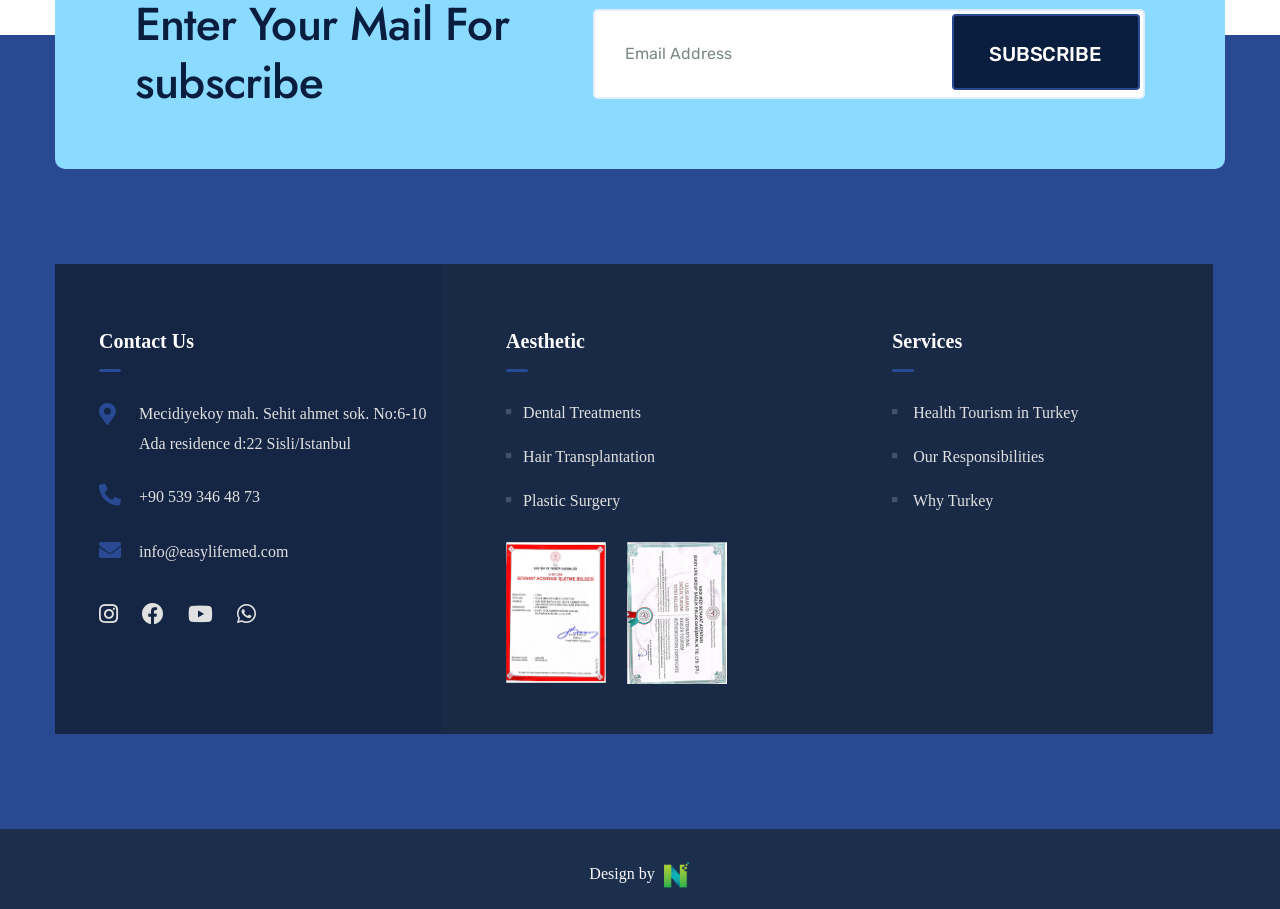What is the name of the section that contains 'Dental Treatments'?
Give a single word or phrase as your answer by examining the image.

Aesthetic